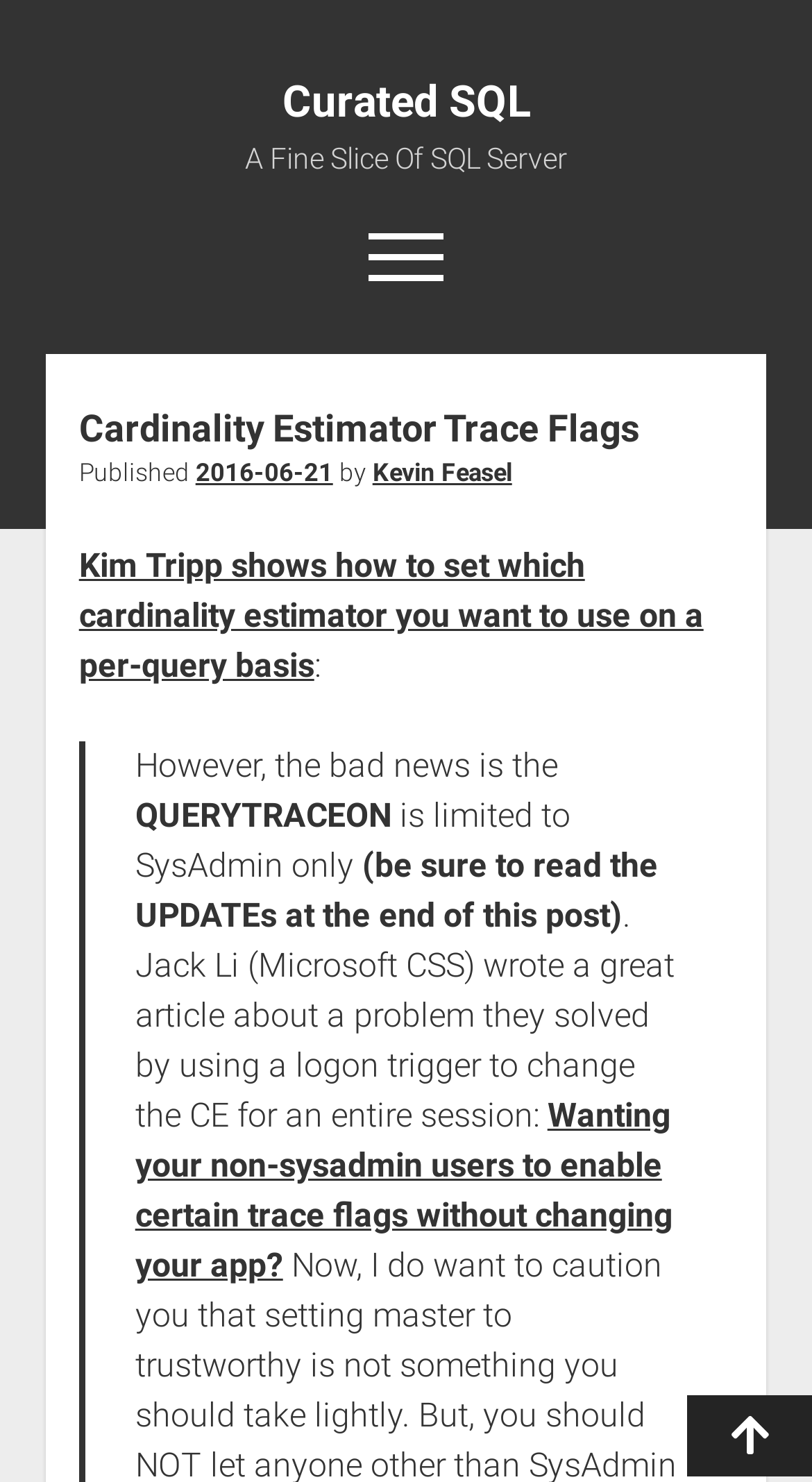Create a detailed narrative of the webpage’s visual and textual elements.

The webpage is about Cardinality Estimator Trace Flags, with a focus on SQL Server. At the top, there is a link to "Curated SQL" and a static text "A Fine Slice Of SQL Server". Below this, there is a button to open a menu, accompanied by an image. 

To the right of the menu button, there is a search bar with a magnifying glass icon and a placeholder text "Search for:". Above the search bar, there is a button with a caret icon. 

Below the search bar, there is a link to "About" which leads to a section with a heading "Cardinality Estimator Trace Flags". This section contains information about the publication date, author, and a brief summary of the article. The article discusses how to set cardinality estimators on a per-query basis, with a quote from Kim Tripp. 

The main content of the article is divided into several paragraphs, discussing the limitations of QUERYTRACEON and how it can be overcome. There are also references to other articles, including one by Jack Li from Microsoft CSS. 

At the bottom right of the page, there is a button to scroll to the top of the page.